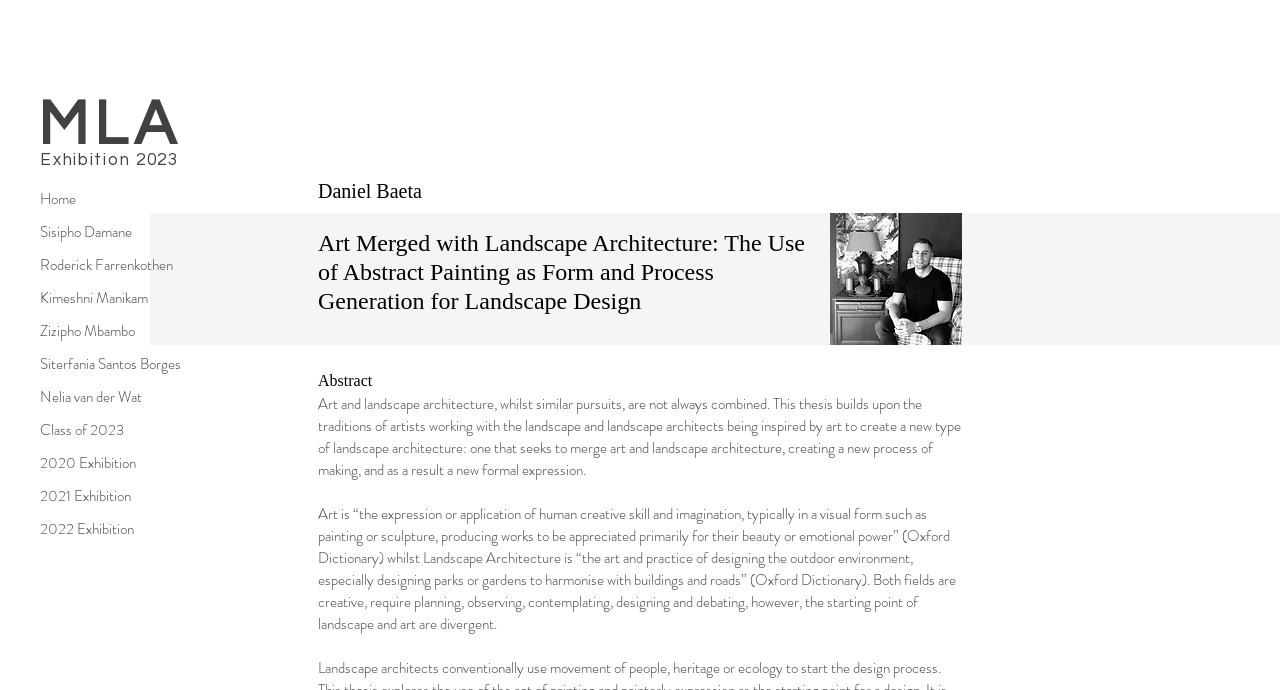Detail the features and information presented on the webpage.

The webpage is about Daniel Baeta, a Landscape Architecture student at the University of Cape Town (UCT). At the top left corner, there is a navigation menu with links to different pages, including "Home", "Sisipho Damane", "Roderick Farrenkothen", and others. Below the navigation menu, there is a link to "MLA" on the left side.

The main content of the page is an exhibition titled "Exhibition 2023", which is announced by a static text element. Below the exhibition title, there is an iframe that takes up almost the entire width of the page, with a heading "Daniel Baeta" at the top. To the right of the heading, there is a profile photo of Daniel Baeta.

Below the profile photo, there is another heading that describes Daniel Baeta's thesis, "Art Merged with Landscape Architecture: The Use of Abstract Painting as Form and Process Generation for Landscape Design". This is followed by two blocks of static text that summarize the thesis, discussing the intersection of art and landscape architecture and how they can be combined to create a new process of making and a new formal expression.

Overall, the webpage appears to be a personal portfolio or exhibition page for Daniel Baeta, showcasing his work and research in landscape architecture.